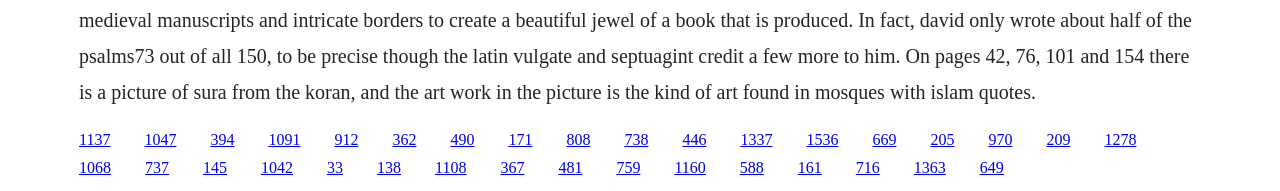Provide a brief response using a word or short phrase to this question:
How many links are on the webpage?

40